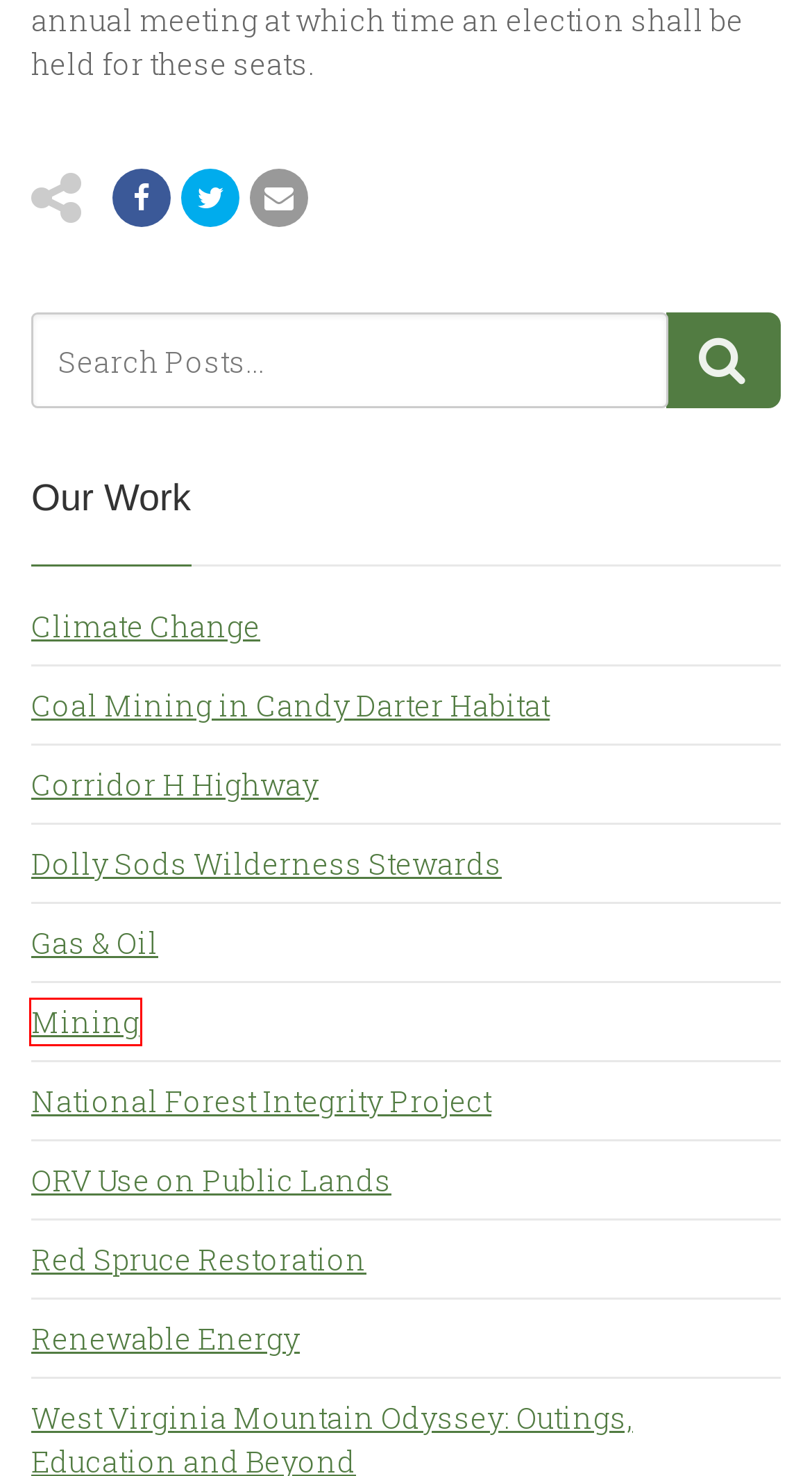Review the screenshot of a webpage that includes a red bounding box. Choose the most suitable webpage description that matches the new webpage after clicking the element within the red bounding box. Here are the candidates:
A. Red Spruce Restoration - West Virginia Highlands Conservancy
B. Mining - West Virginia Highlands Conservancy
C. Gas - West Virginia Highlands Conservancy
D. ABRA National Forest Integrity Project
E. Dolly Sods Wilderness Stewards - West Virginia Highlands Conservancy
F. Renewable Energy - West Virginia Highlands Conservancy
G. Climate Change - West Virginia Highlands Conservancy
H. Corridor H Highway - West Virginia Highlands Conservancy

B